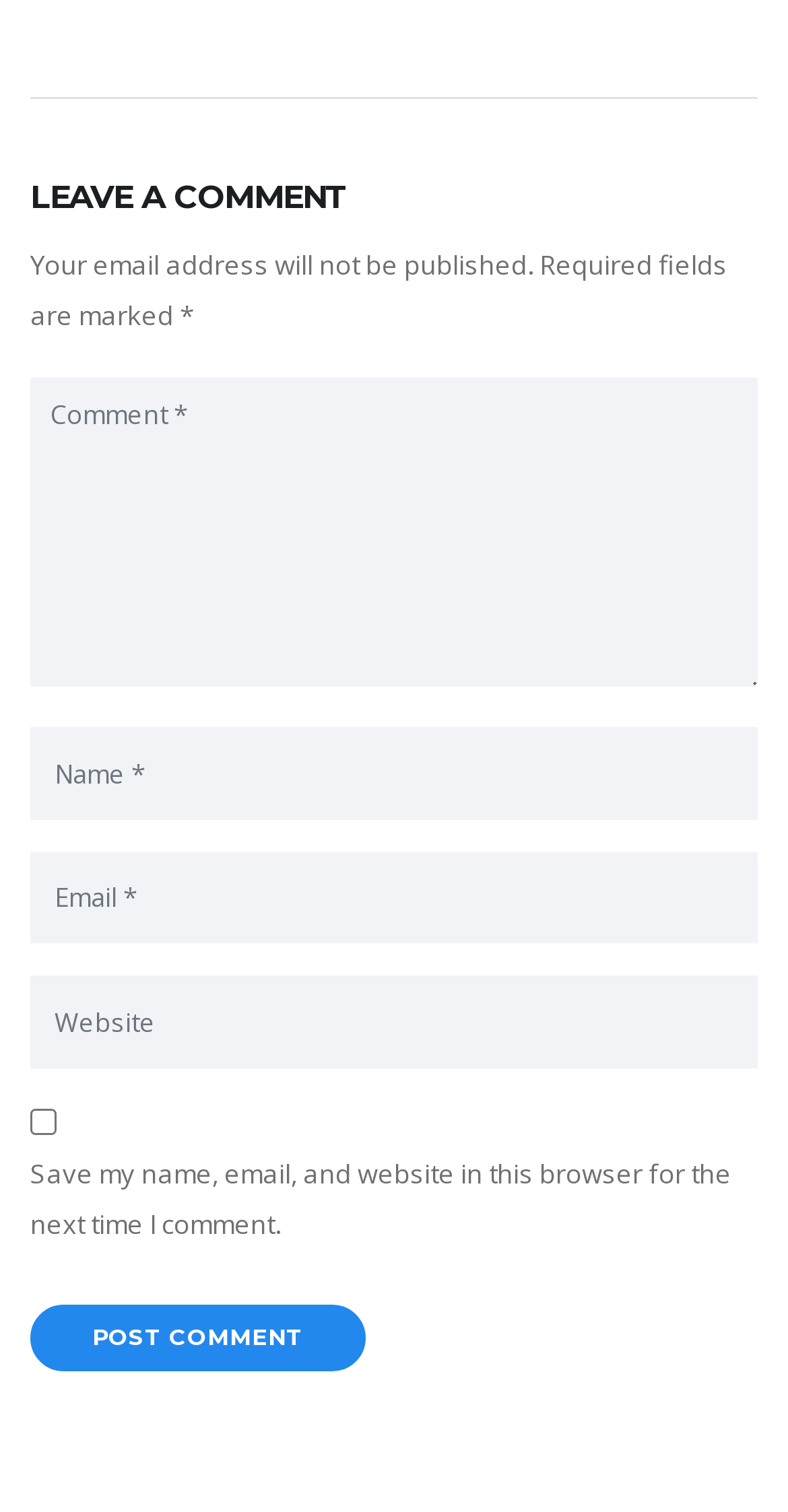Provide a short answer using a single word or phrase for the following question: 
How many fields are there in the comment form?

Five